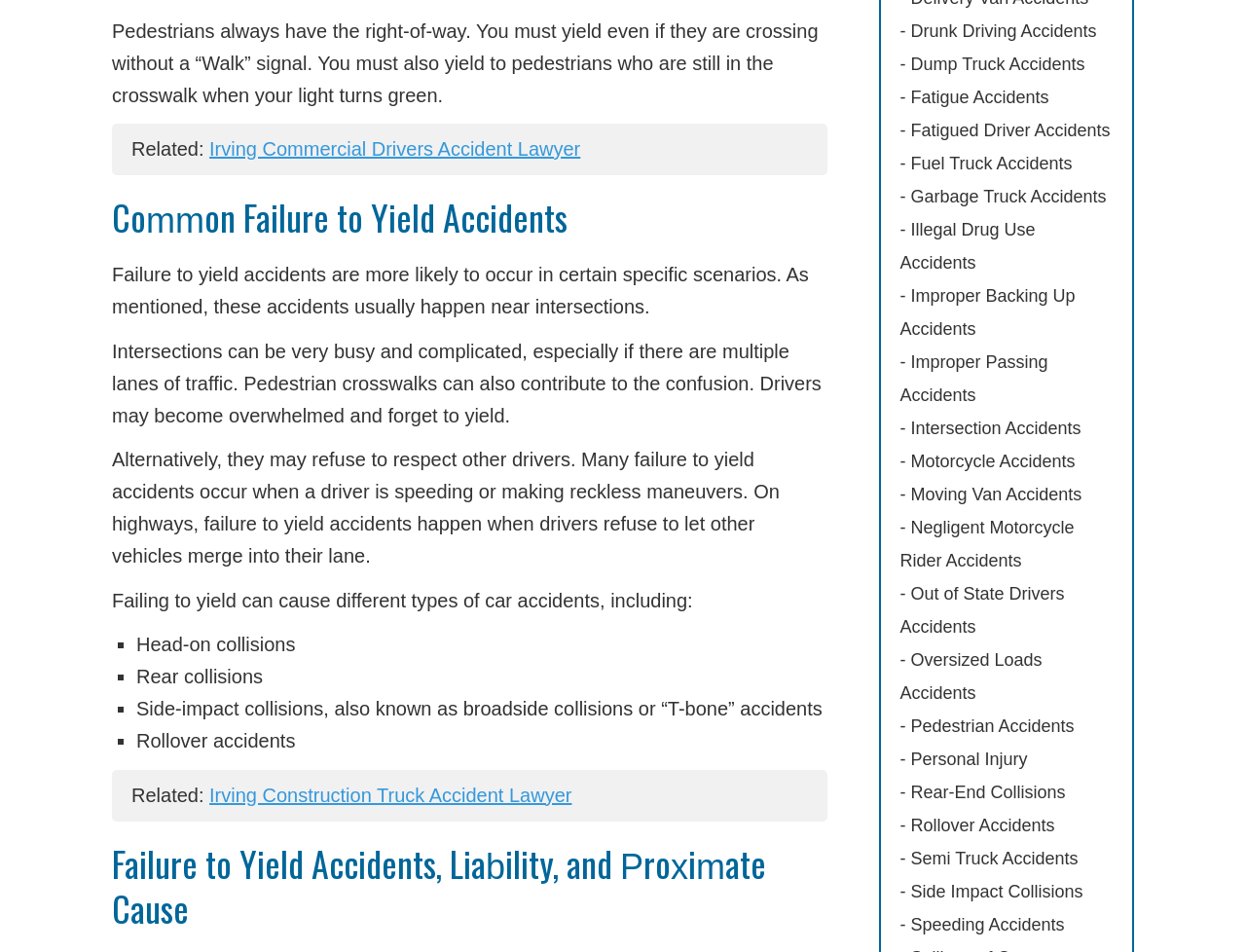Predict the bounding box for the UI component with the following description: "Main Page".

None